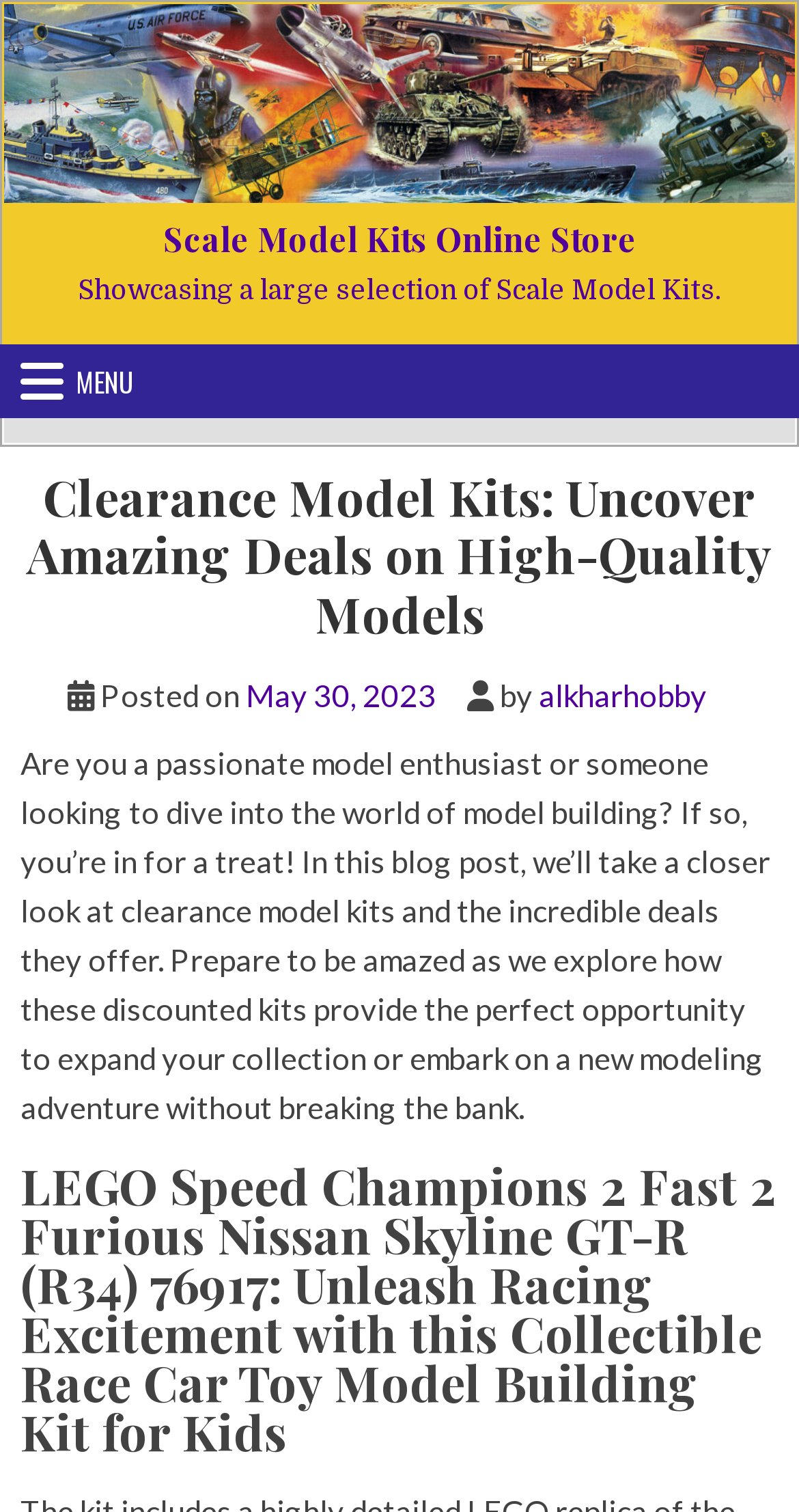What type of model kit is featured in the webpage?
Please ensure your answer is as detailed and informative as possible.

The webpage features a specific model kit, namely the LEGO Speed Champions 2 Fast 2 Furious Nissan Skyline GT-R (R34) 76917, which is mentioned in the heading 'LEGO Speed Champions 2 Fast 2 Furious Nissan Skyline GT-R (R34) 76917: Unleash Racing Excitement with this Collectible Race Car Toy Model Building Kit for Kids'.